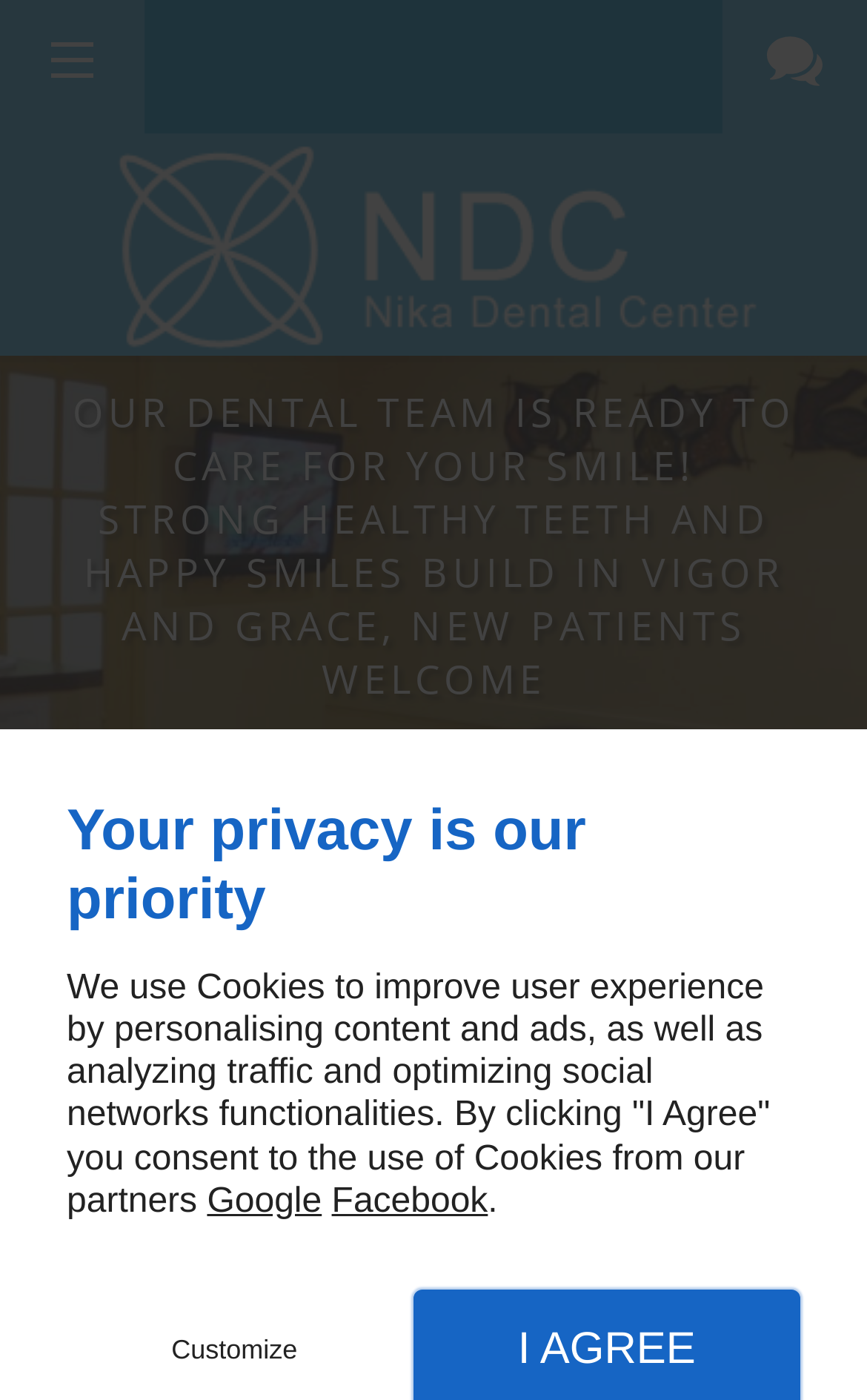What is the name of the dental center?
Please answer using one word or phrase, based on the screenshot.

NIKA DENTAL CENTER